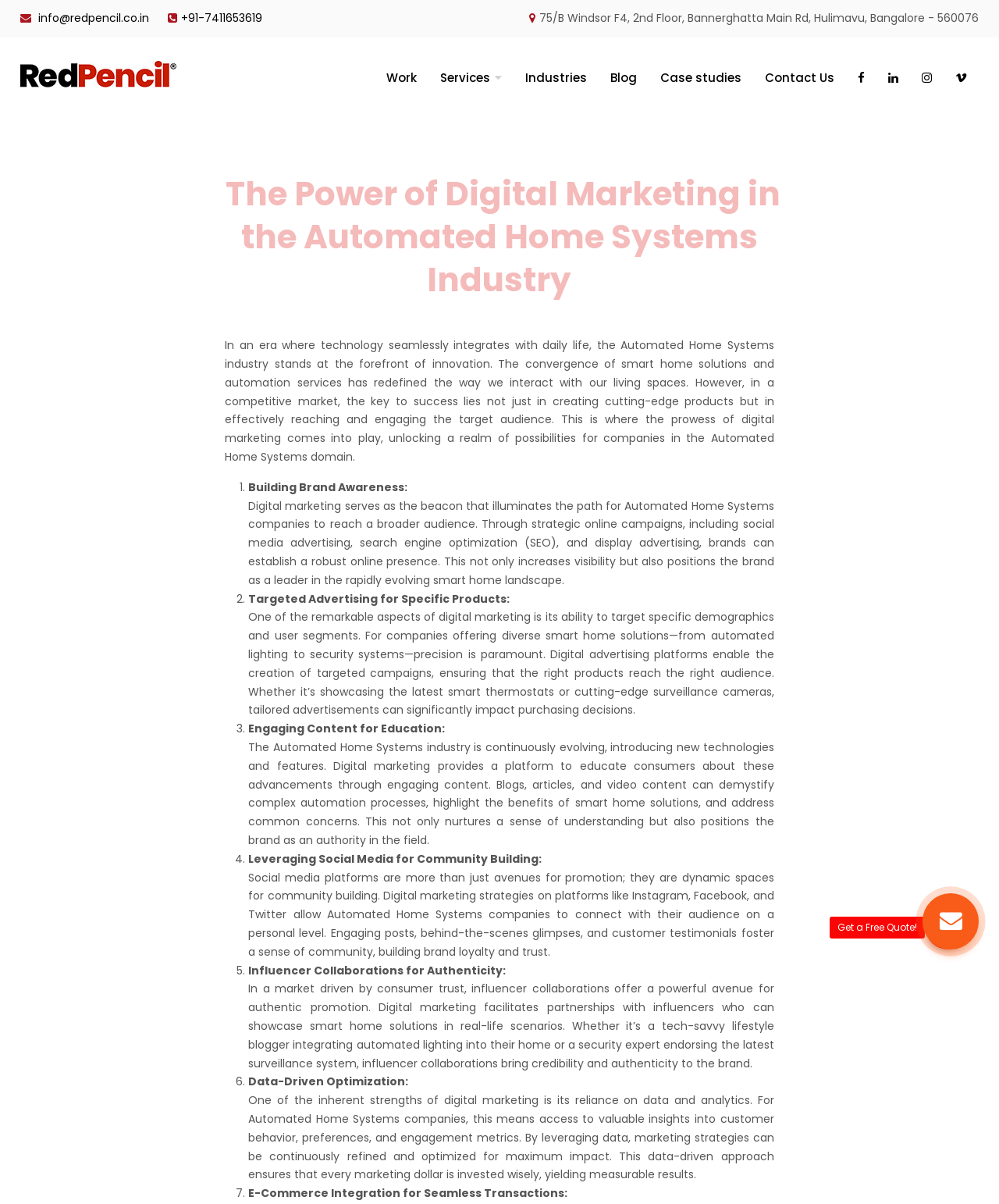Refer to the element description Get a Free Quote! and identify the corresponding bounding box in the screenshot. Format the coordinates as (top-left x, top-left y, bottom-right x, bottom-right y) with values in the range of 0 to 1.

[0.926, 0.752, 0.97, 0.789]